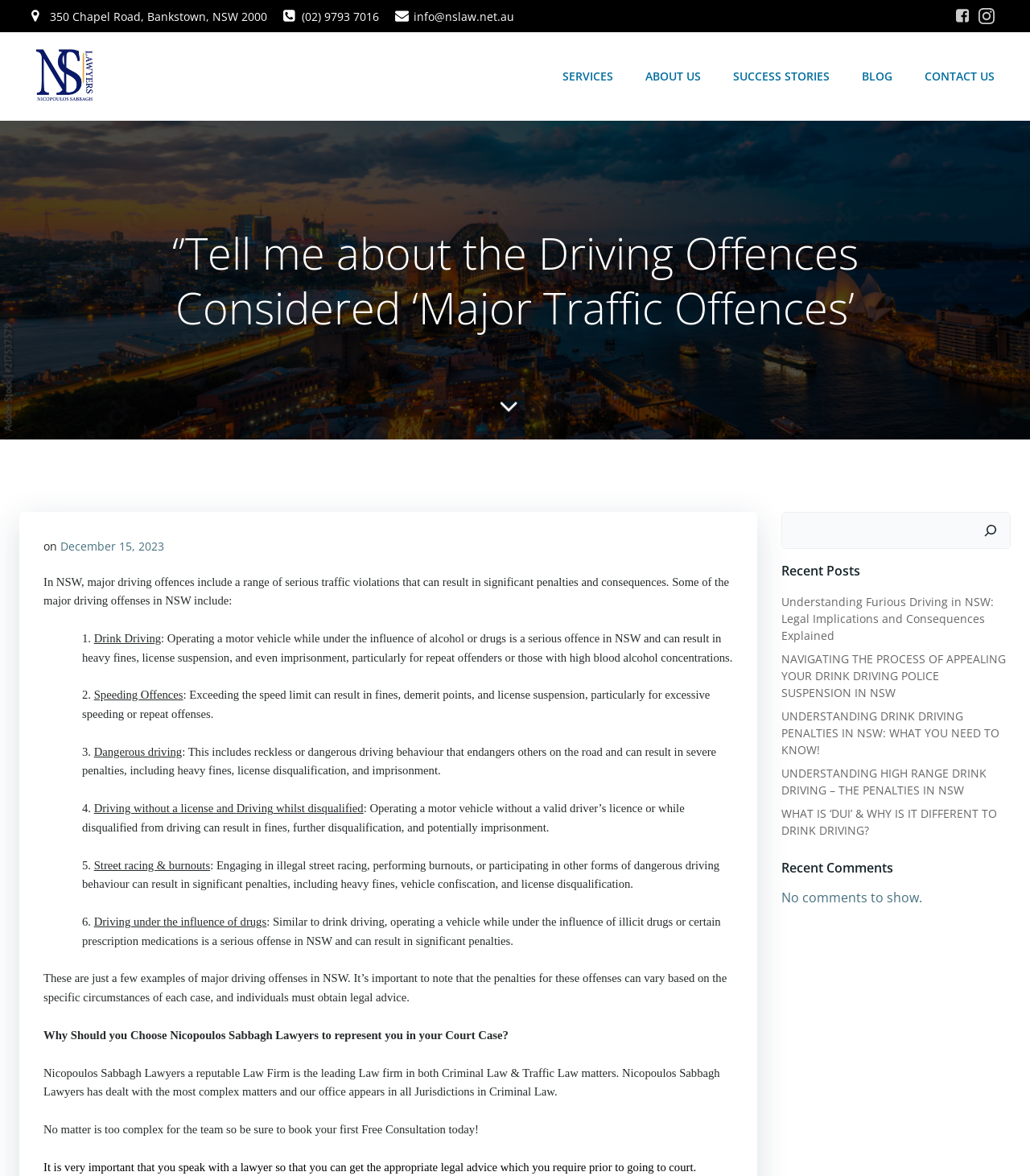From the element description: "December 15, 2023", extract the bounding box coordinates of the UI element. The coordinates should be expressed as four float numbers between 0 and 1, in the order [left, top, right, bottom].

[0.059, 0.458, 0.159, 0.471]